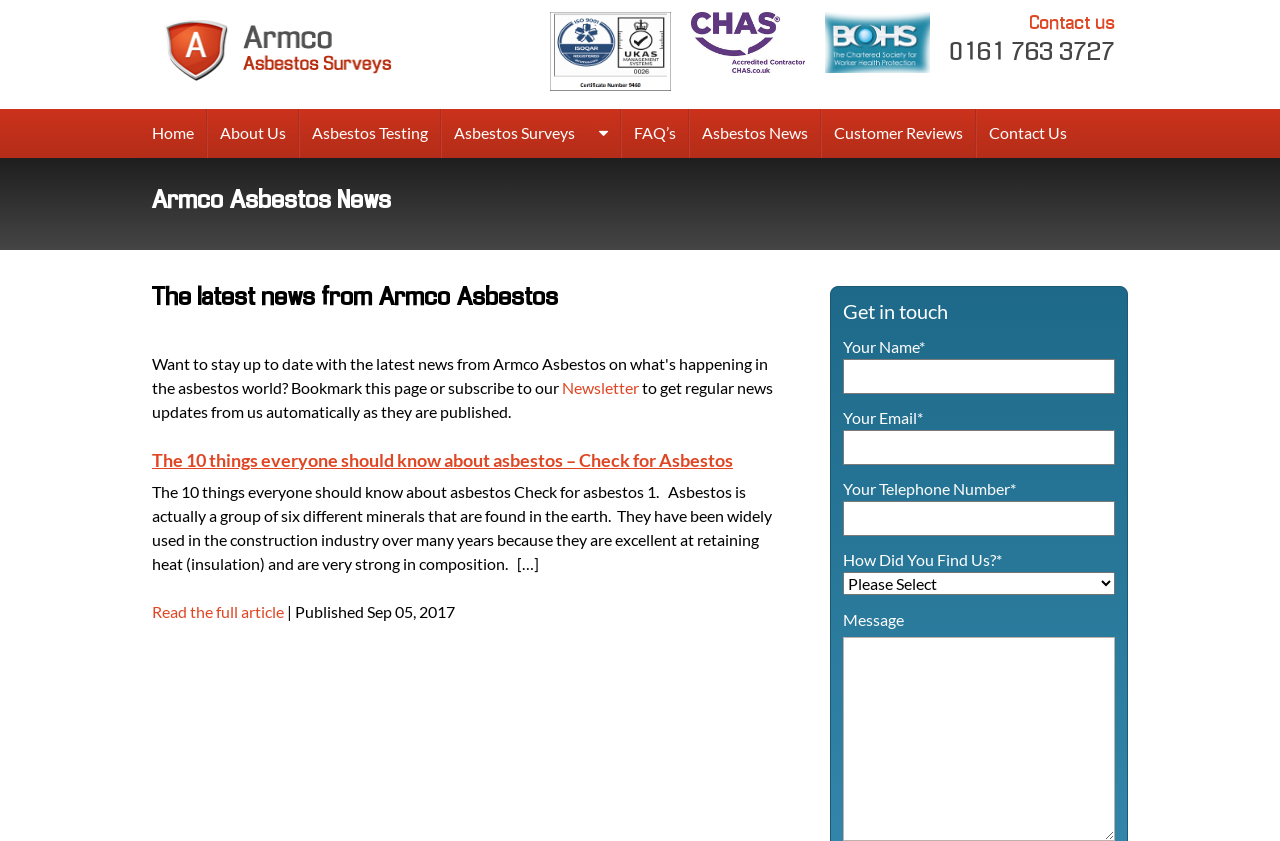Please provide a one-word or phrase answer to the question: 
How many links are there in the top navigation menu?

7